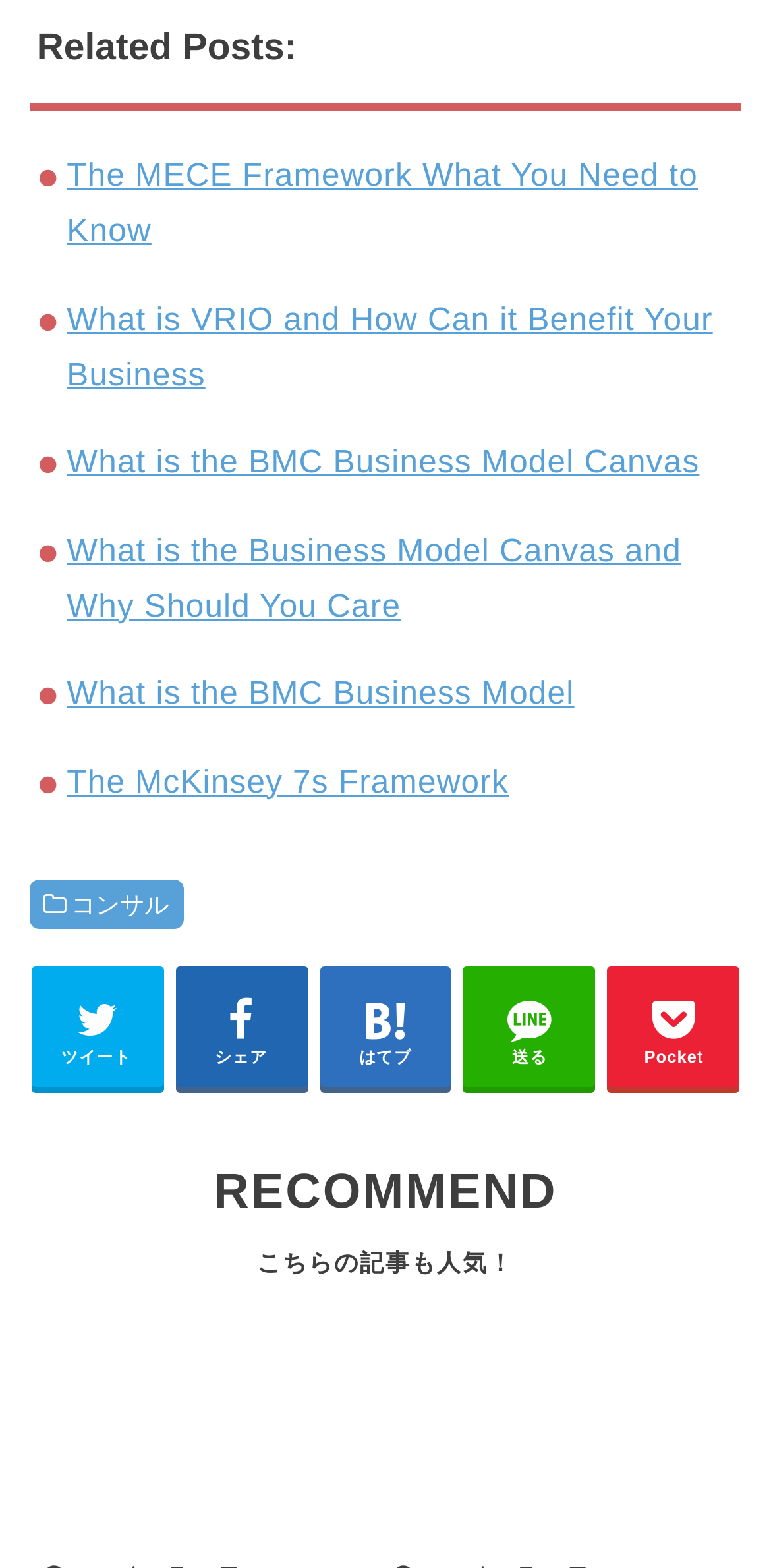Find and provide the bounding box coordinates for the UI element described with: "The McKinsey 7s Framework".

[0.087, 0.487, 0.66, 0.51]